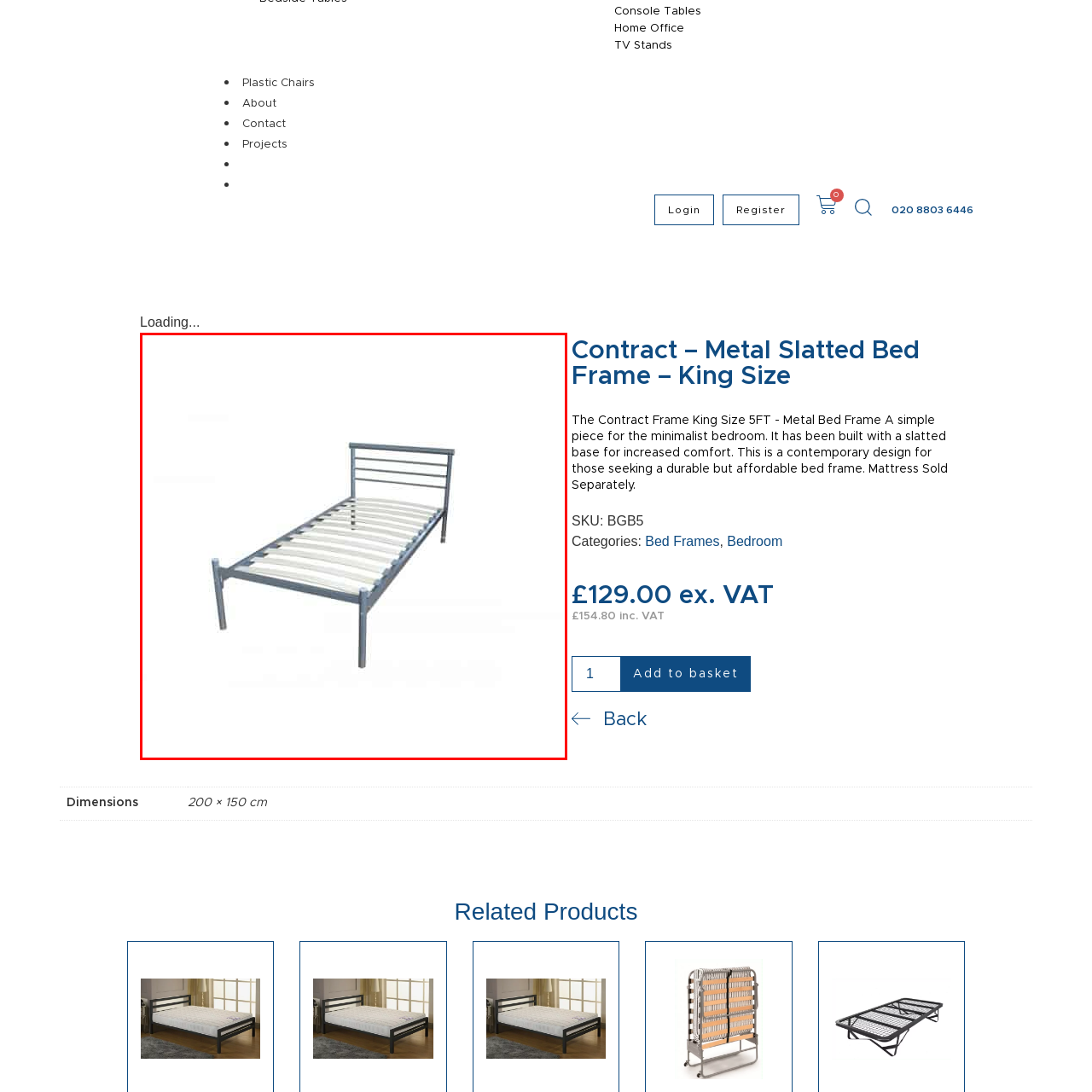Provide a thorough description of the image enclosed within the red border.

The image showcases a sleek, modern metal bed frame designed for a minimalist aesthetic. It features a sturdy slatted base supported by a durable metal structure, making it an ideal choice for contemporary bedrooms. This particular model, known as the "Contract – Metal Slatted Bed Frame – King Size," is designed to provide both comfort and style. It's tailored for those seeking an affordable yet durable bed frame solution. The frame's clean lines and simple design make it versatile enough to fit various interior decor styles. This product is available for sale, with the price displayed as £129.00, which is exclusive of VAT.